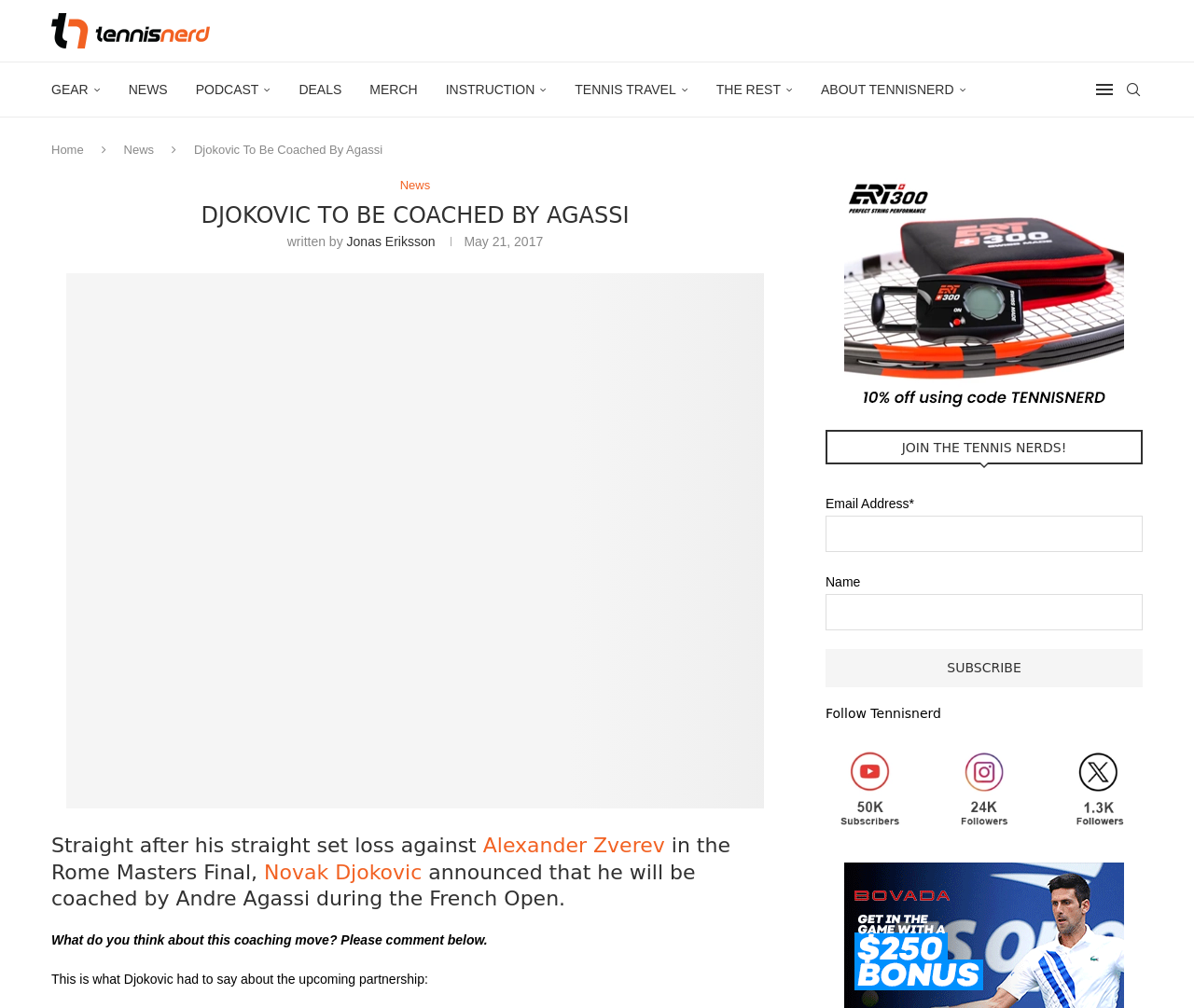Determine the bounding box coordinates of the section to be clicked to follow the instruction: "Search for something". The coordinates should be given as four float numbers between 0 and 1, formatted as [left, top, right, bottom].

[0.941, 0.062, 0.957, 0.116]